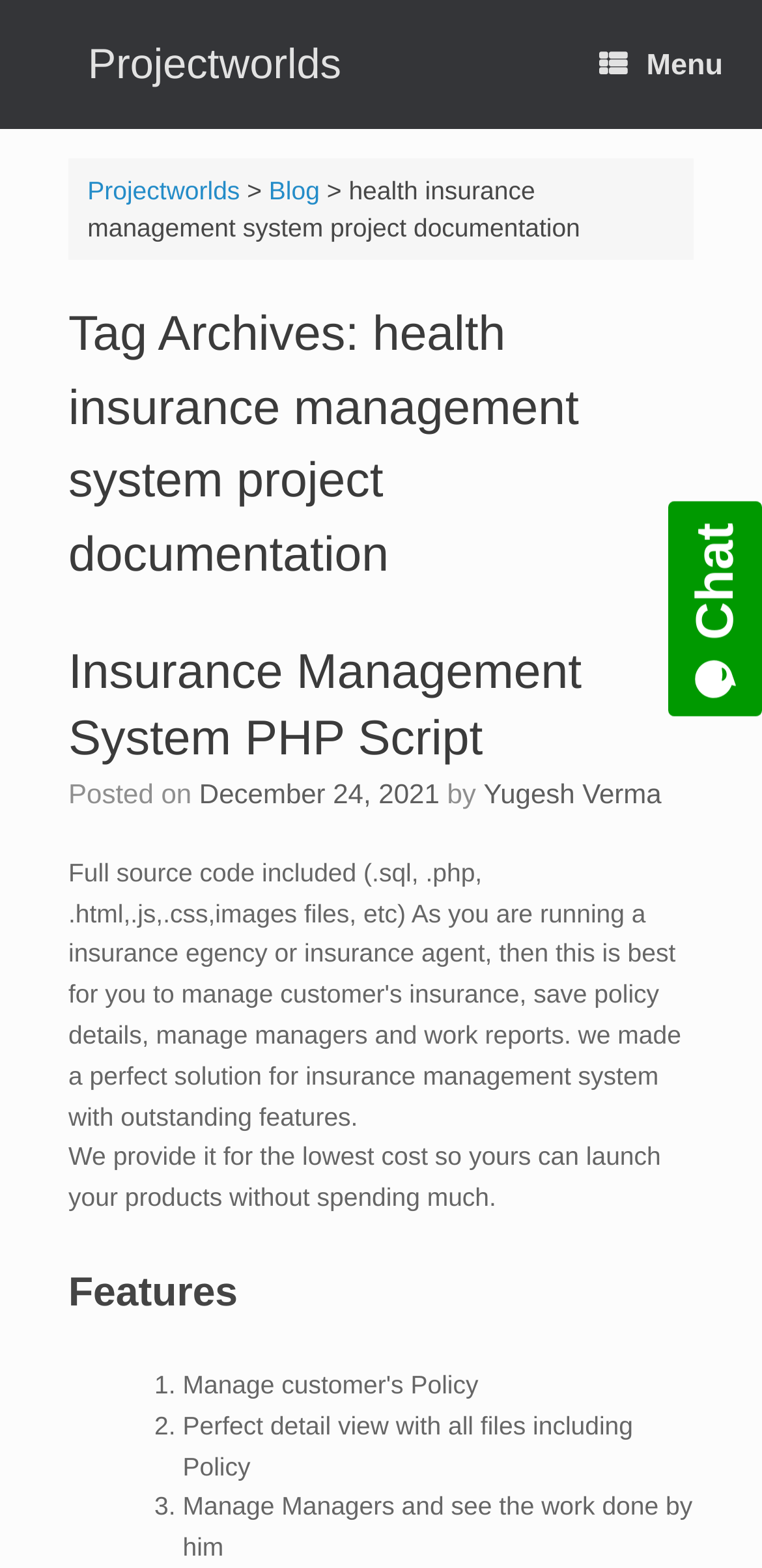Provide the bounding box coordinates for the specified HTML element described in this description: "December 24, 2021". The coordinates should be four float numbers ranging from 0 to 1, in the format [left, top, right, bottom].

[0.261, 0.496, 0.577, 0.516]